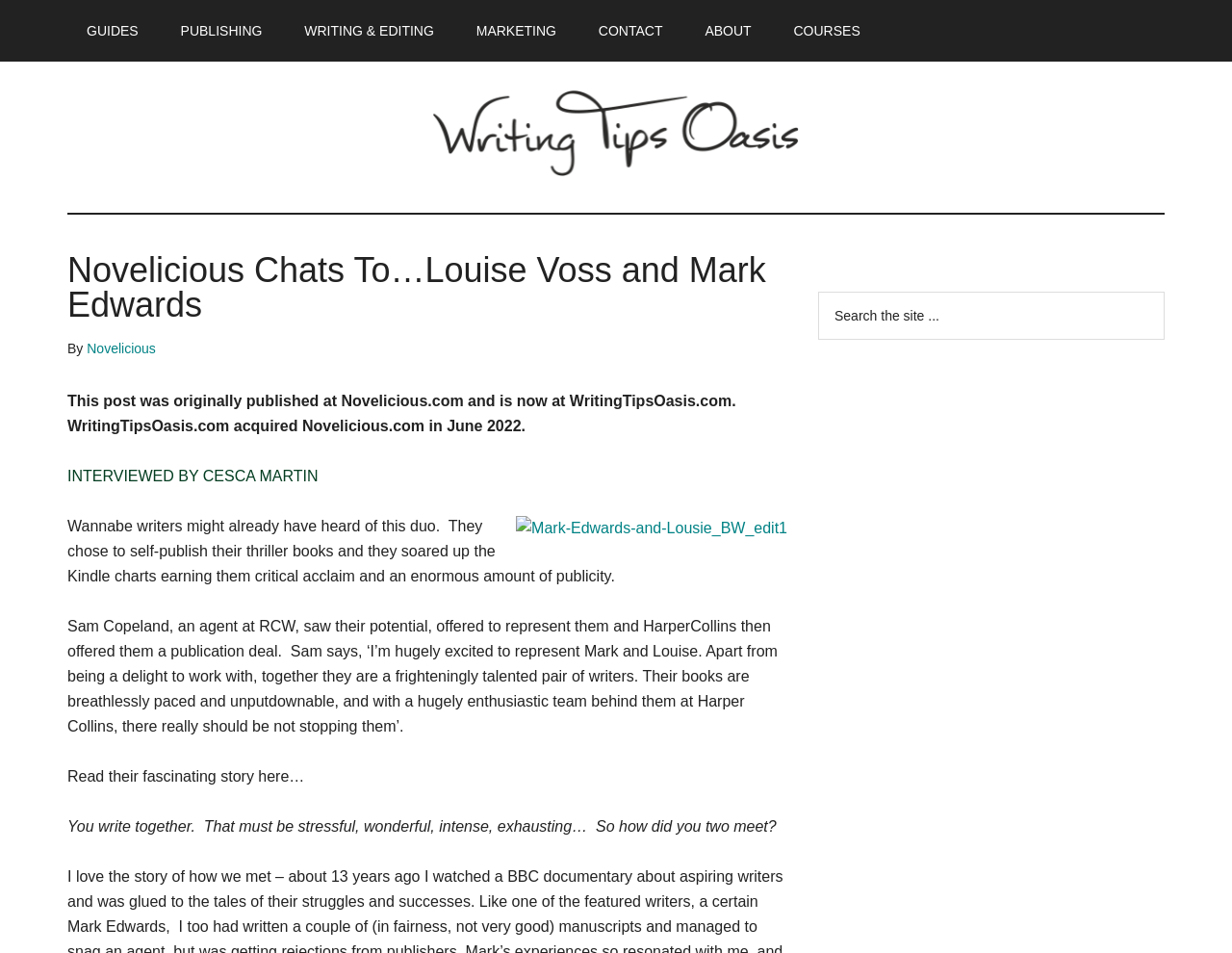Locate the UI element described by Marketing in the provided webpage screenshot. Return the bounding box coordinates in the format (top-left x, top-left y, bottom-right x, bottom-right y), ensuring all values are between 0 and 1.

[0.371, 0.0, 0.467, 0.065]